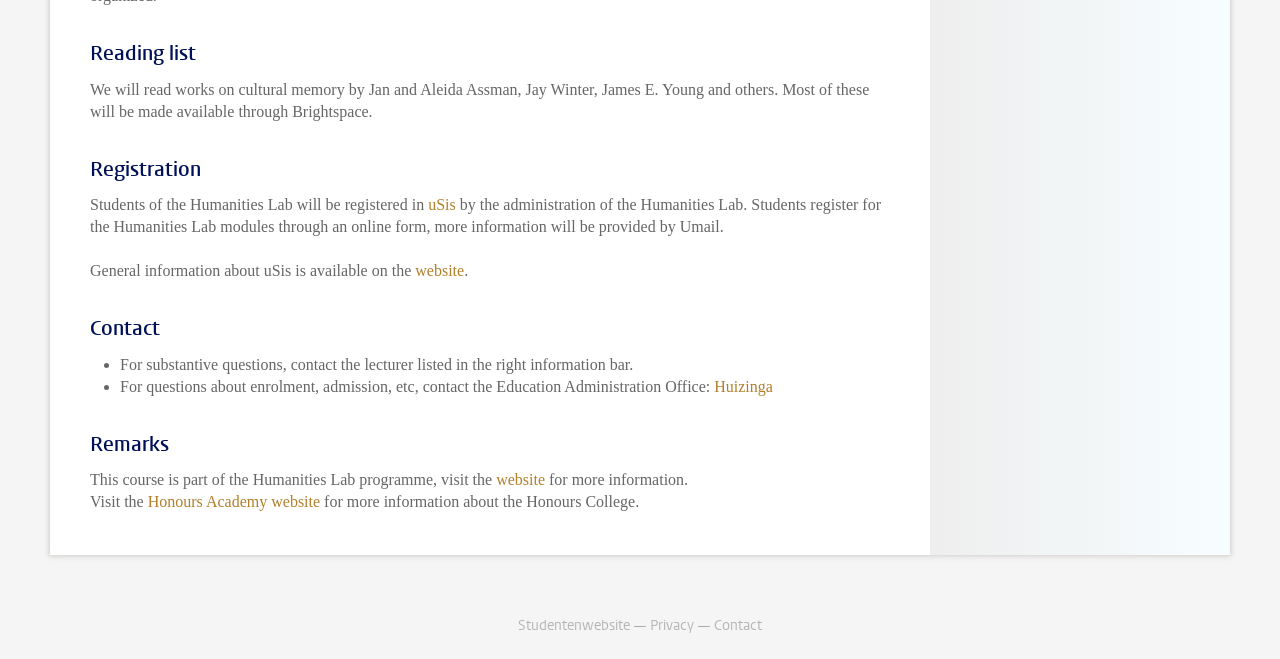Identify the bounding box coordinates for the element you need to click to achieve the following task: "Go to the Honours Academy website". The coordinates must be four float values ranging from 0 to 1, formatted as [left, top, right, bottom].

[0.115, 0.748, 0.25, 0.774]